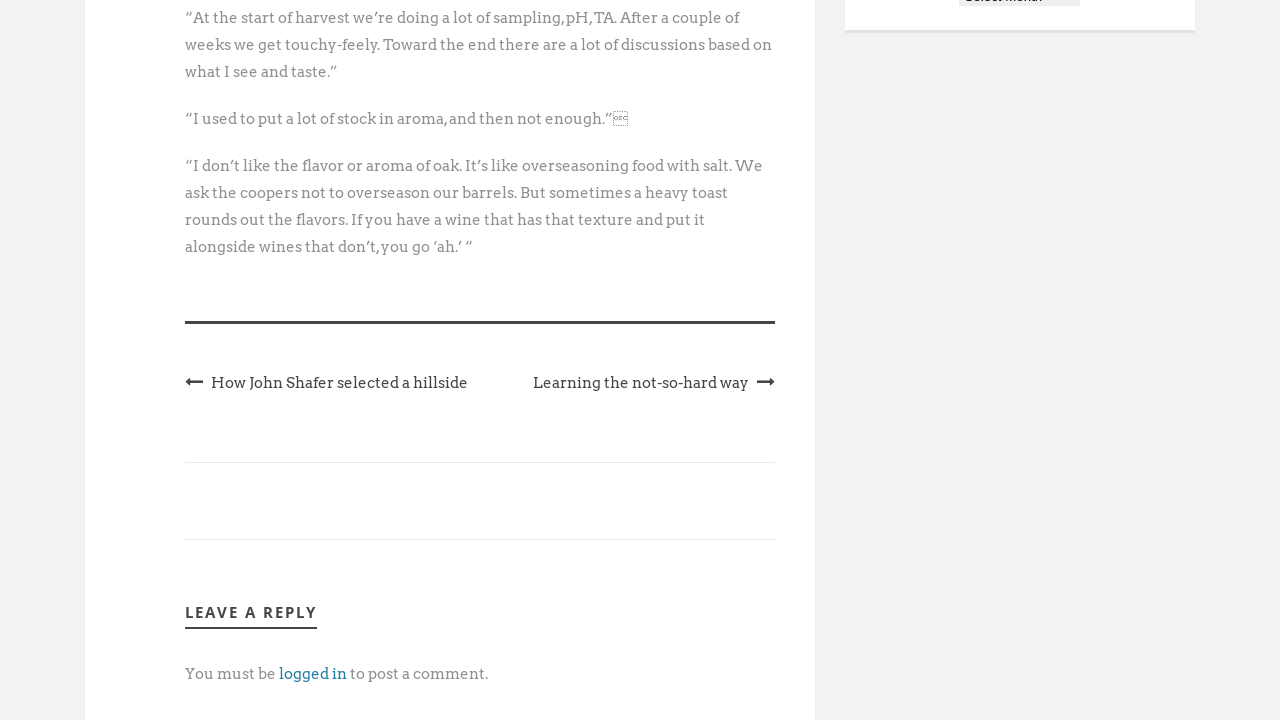What is the purpose of the links at the bottom?
From the details in the image, provide a complete and detailed answer to the question.

The links at the bottom of the webpage have icons and text that suggest they are for sharing the content on social media platforms like Facebook, Google, and Twitter, which implies that their purpose is to allow users to share the webpage on these platforms.